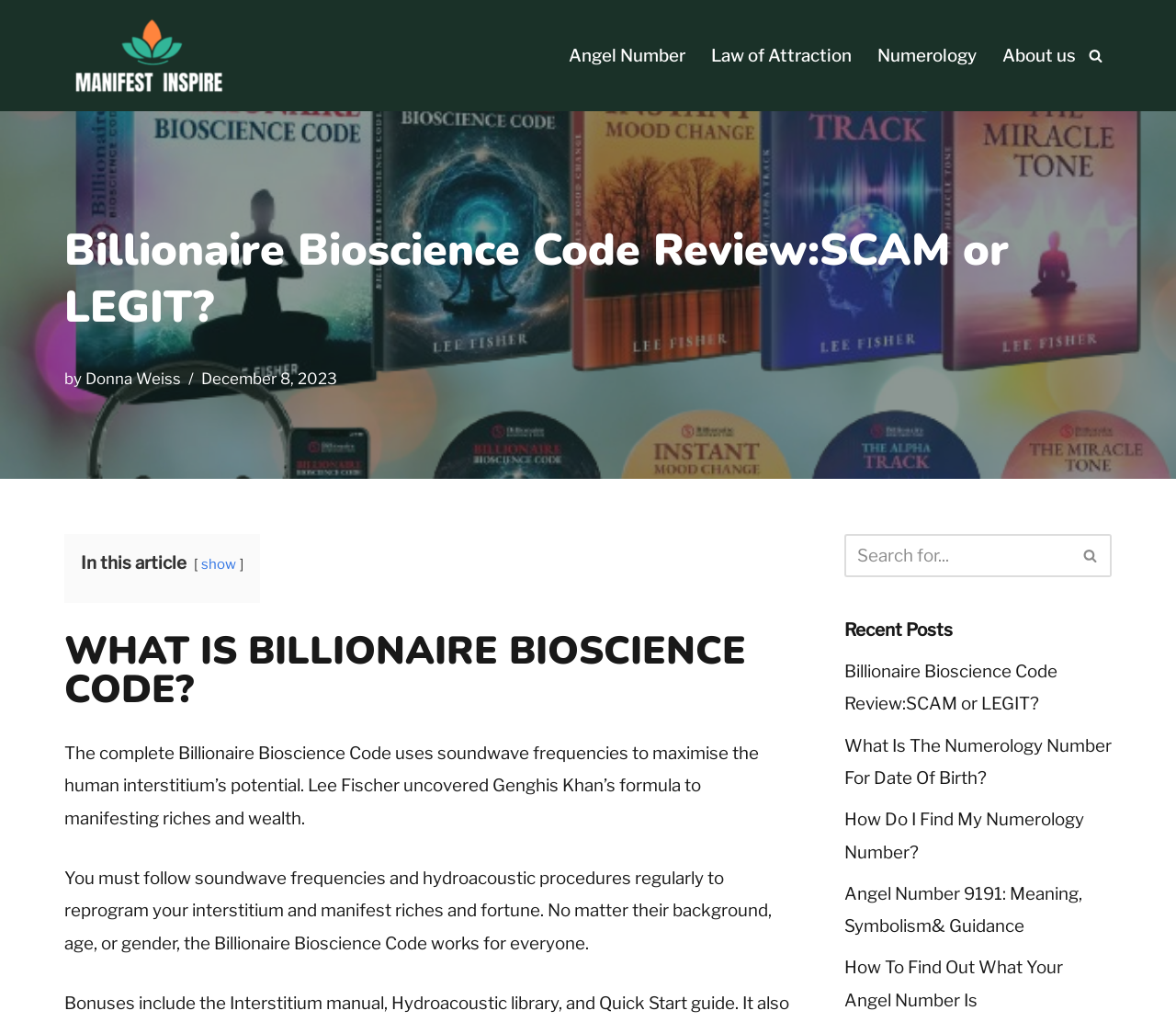Please identify the bounding box coordinates of the area that needs to be clicked to fulfill the following instruction: "Click on the 'Skip to content' link."

[0.0, 0.029, 0.023, 0.047]